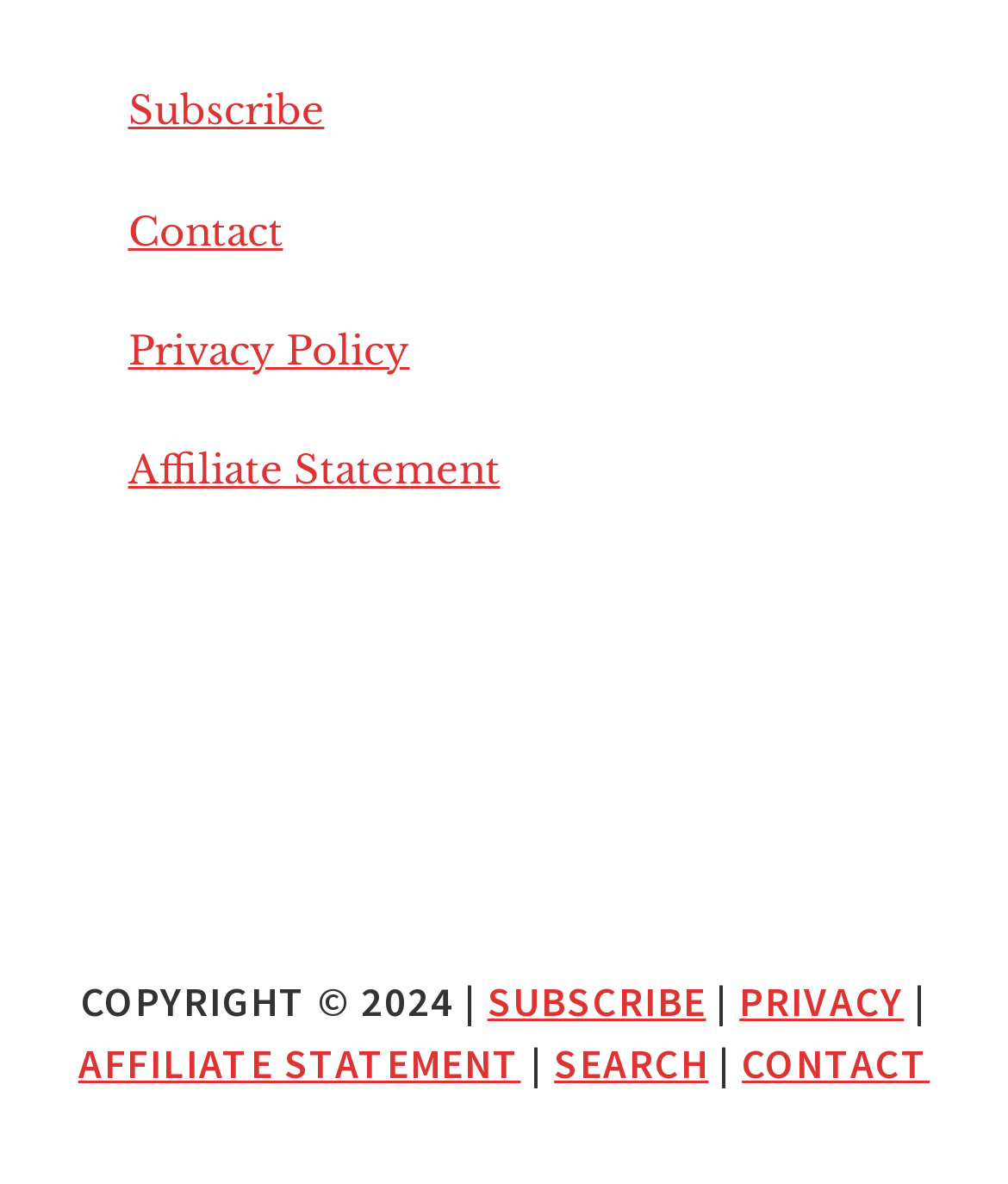Can you find the bounding box coordinates for the element to click on to achieve the instruction: "Read the affiliate statement"?

[0.127, 0.376, 0.496, 0.417]